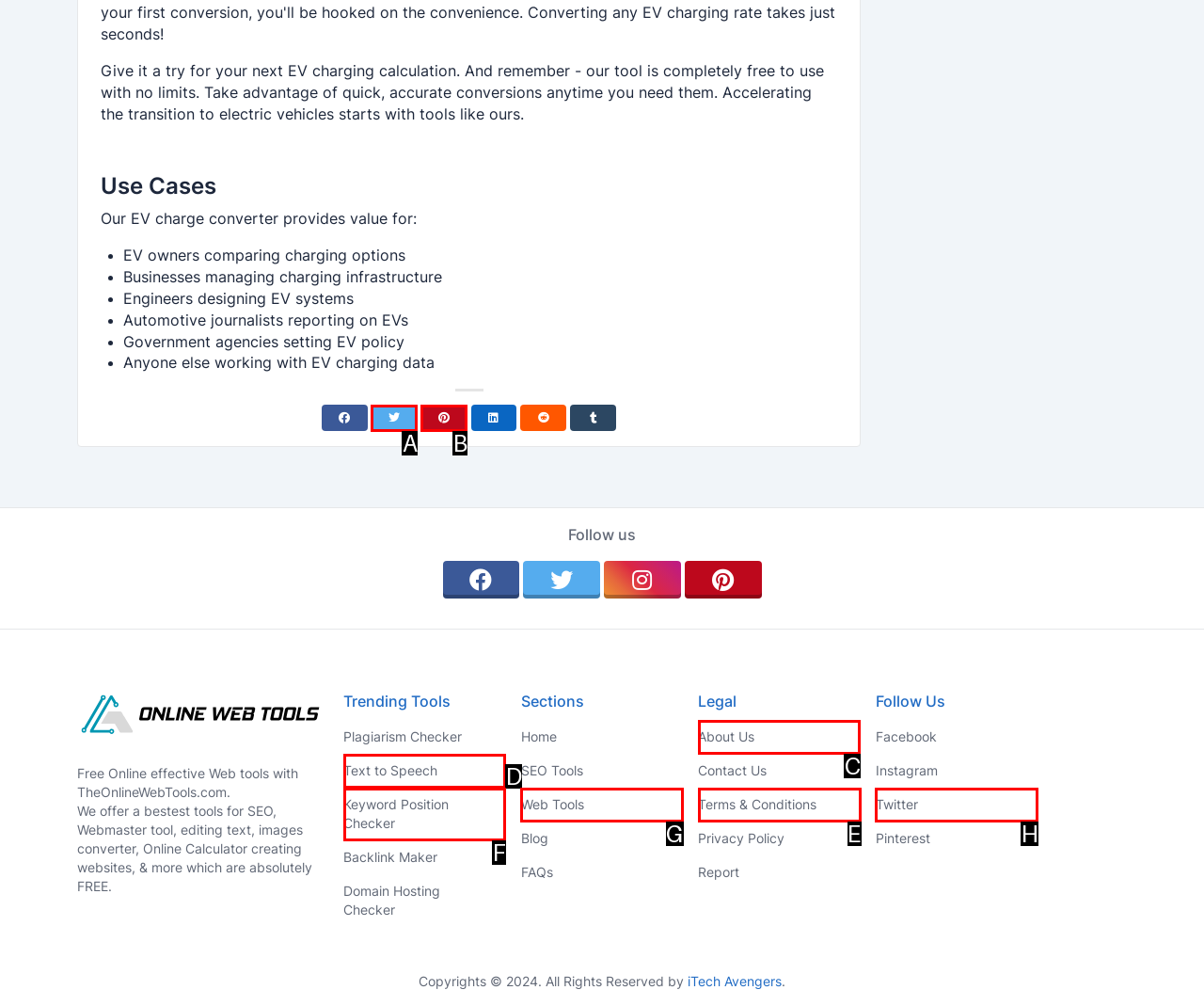Identify the letter of the option that should be selected to accomplish the following task: Read about the Terms & Conditions. Provide the letter directly.

E